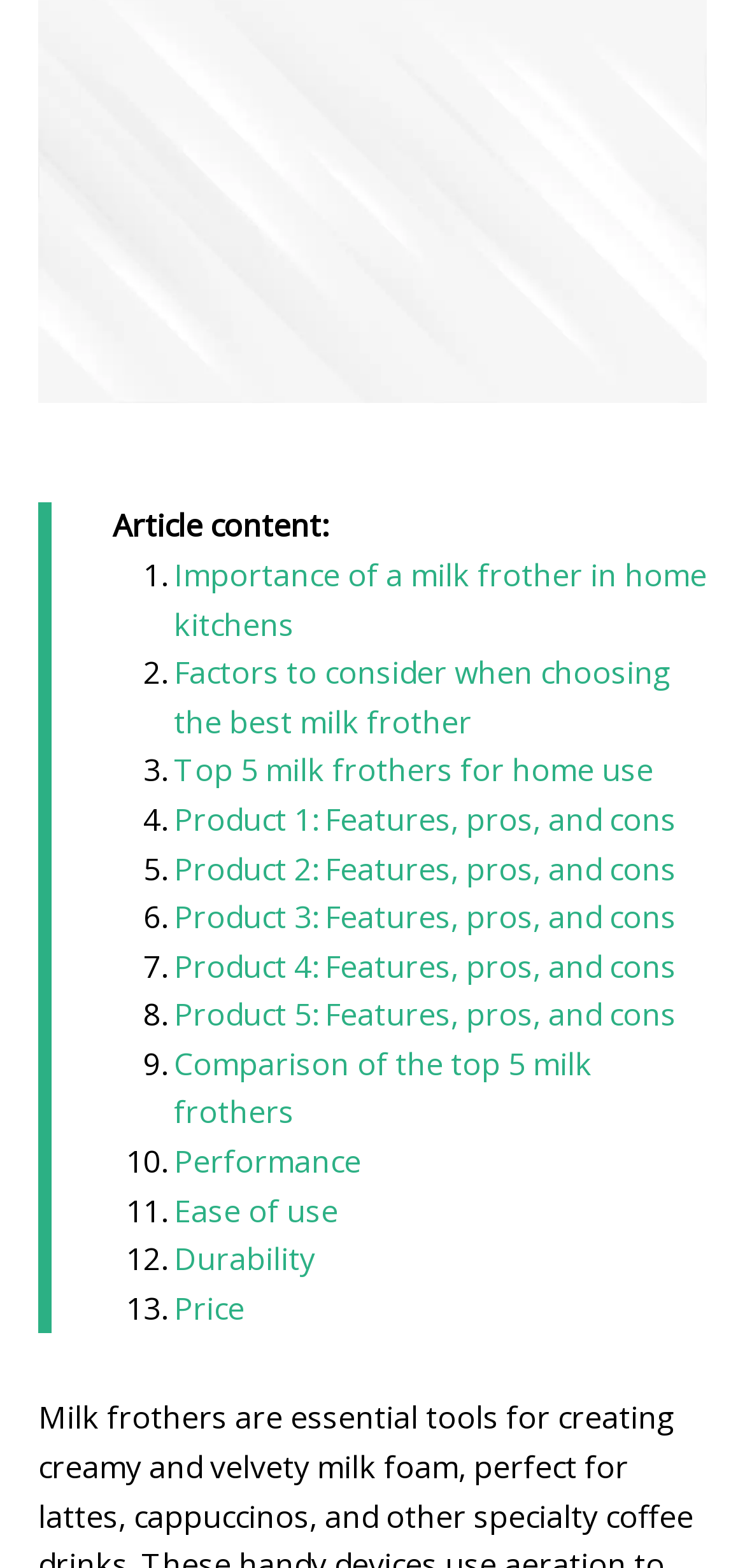Identify the bounding box for the UI element that is described as follows: "Ease of use".

[0.233, 0.758, 0.454, 0.785]